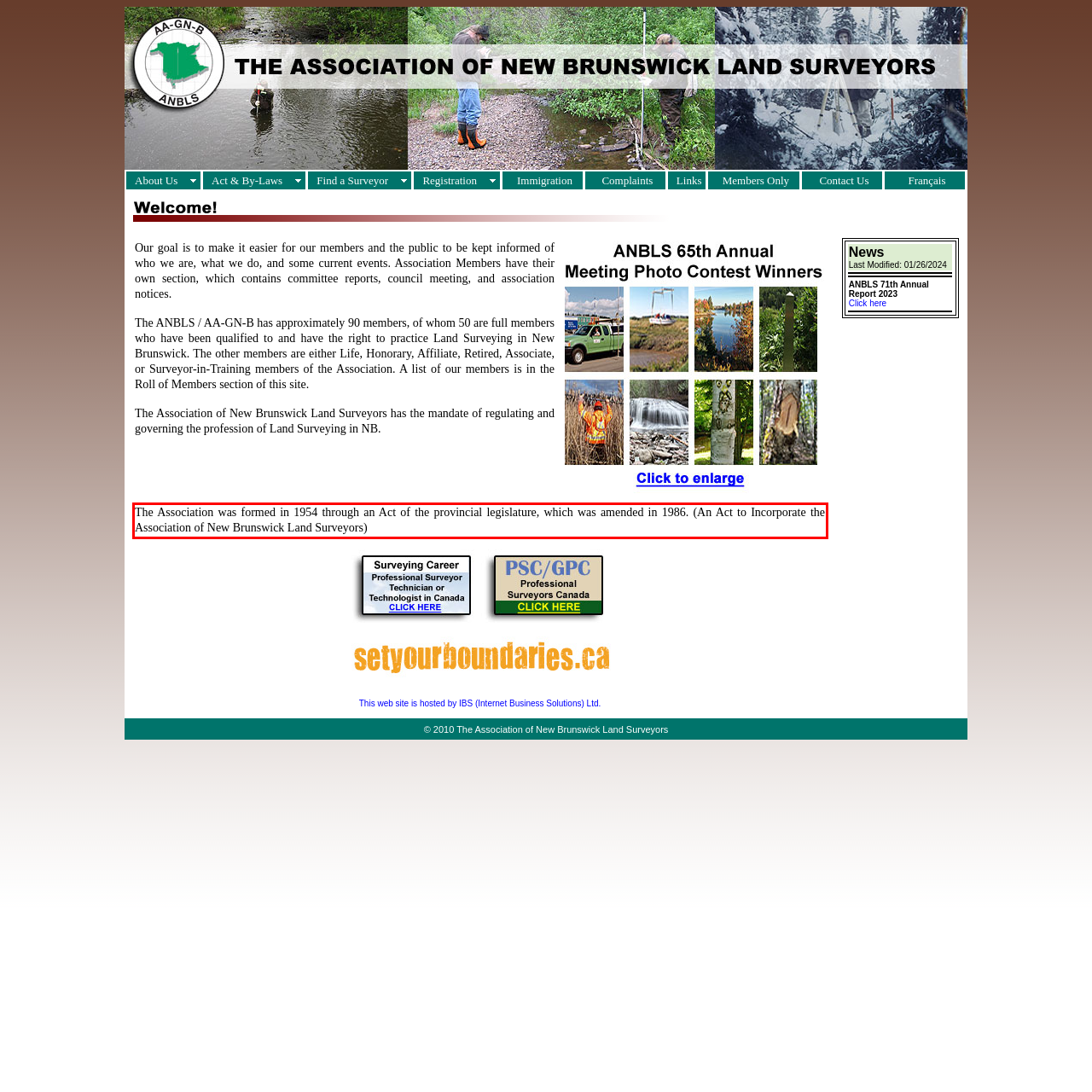Given a webpage screenshot, locate the red bounding box and extract the text content found inside it.

The Association was formed in 1954 through an Act of the provincial legislature, which was amended in 1986. (An Act to Incorporate the Association of New Brunswick Land Surveyors)